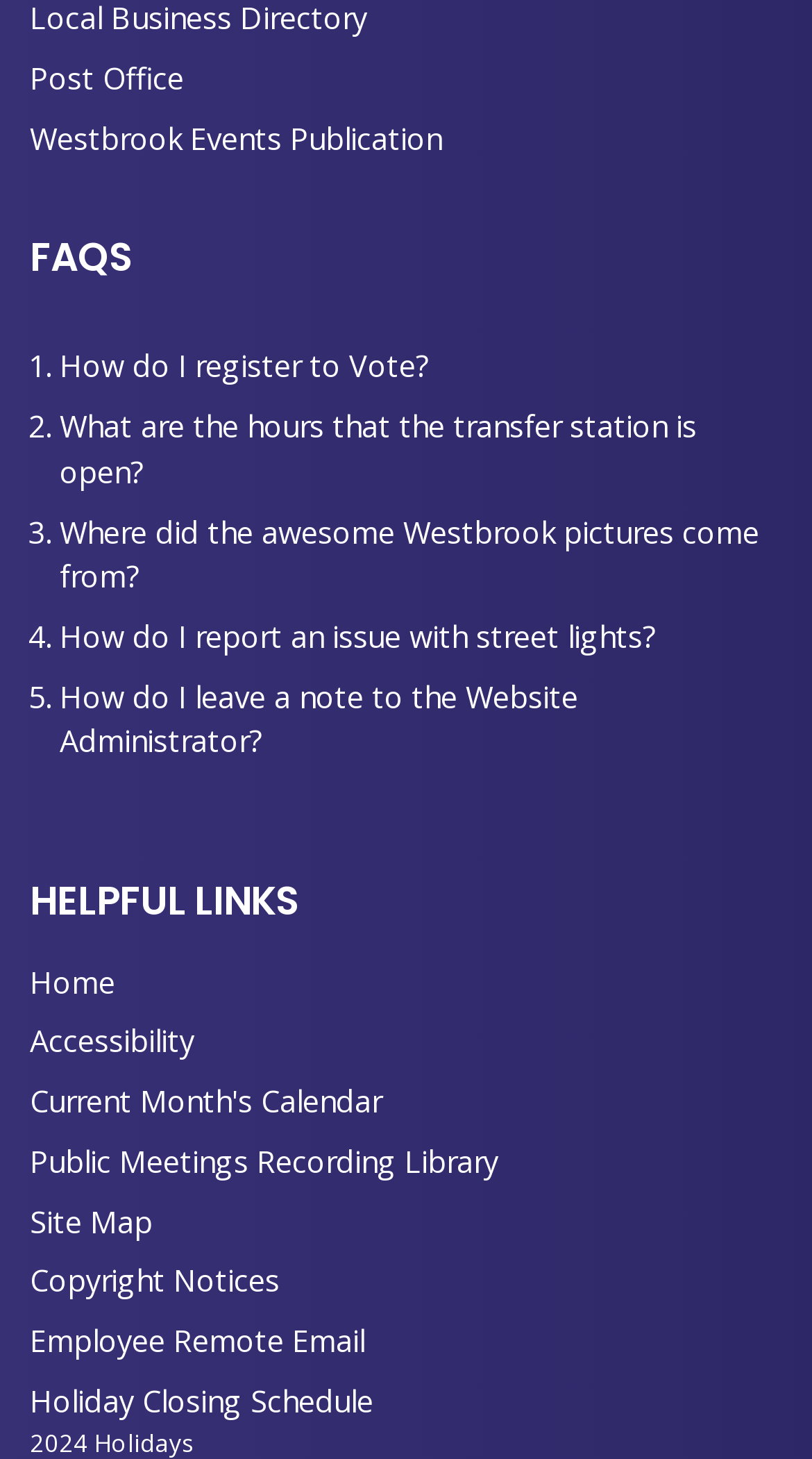Please identify the bounding box coordinates for the region that you need to click to follow this instruction: "Go to helpful links".

[0.037, 0.599, 0.963, 0.639]